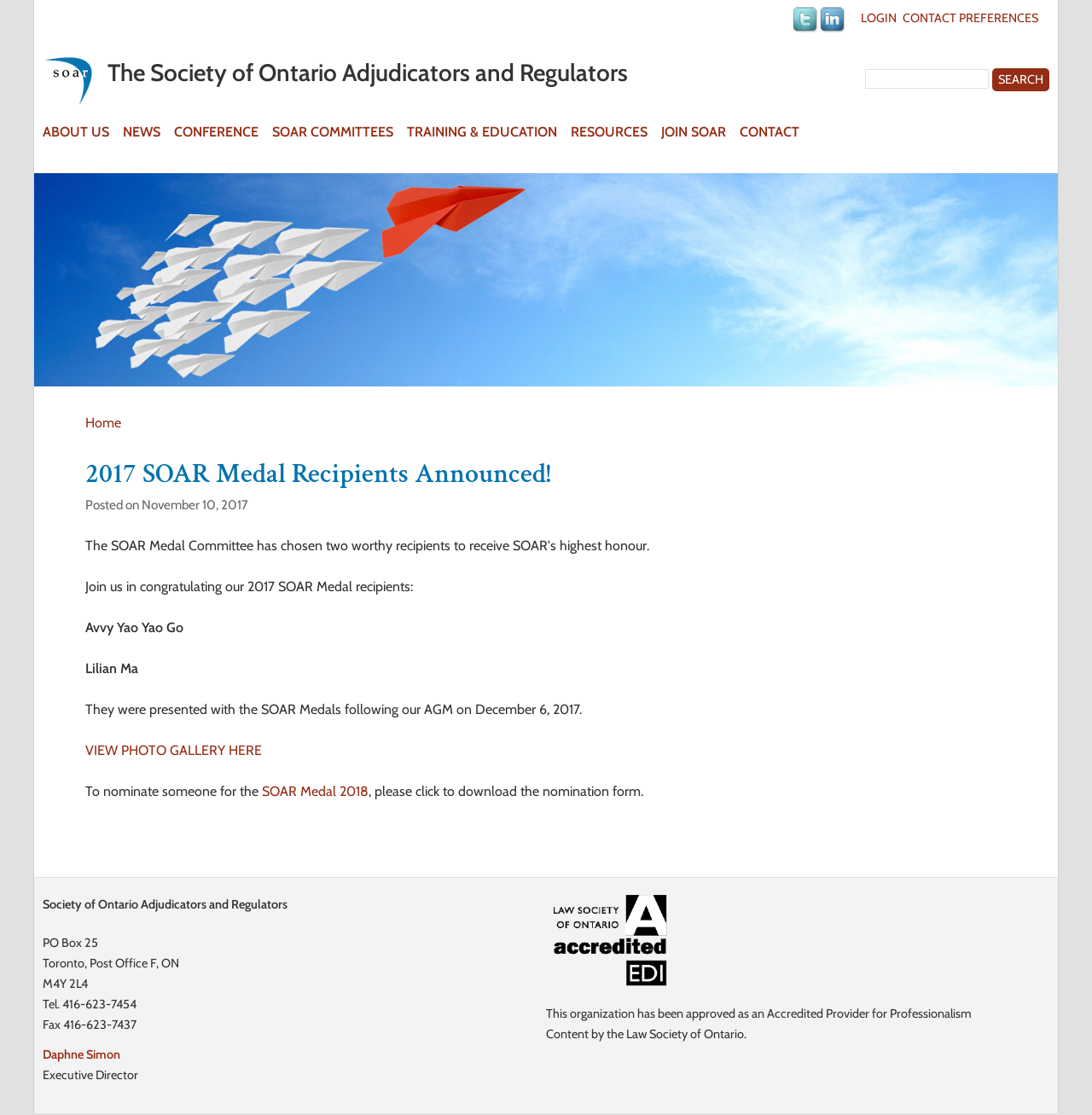Please provide a comprehensive answer to the question below using the information from the image: What is the purpose of the SOAR Medal?

I inferred the answer by reading the article content which mentions the 2017 SOAR Medal recipients and the presentation of the medals, indicating that the purpose of the SOAR Medal is to congratulate and recognize the recipients.